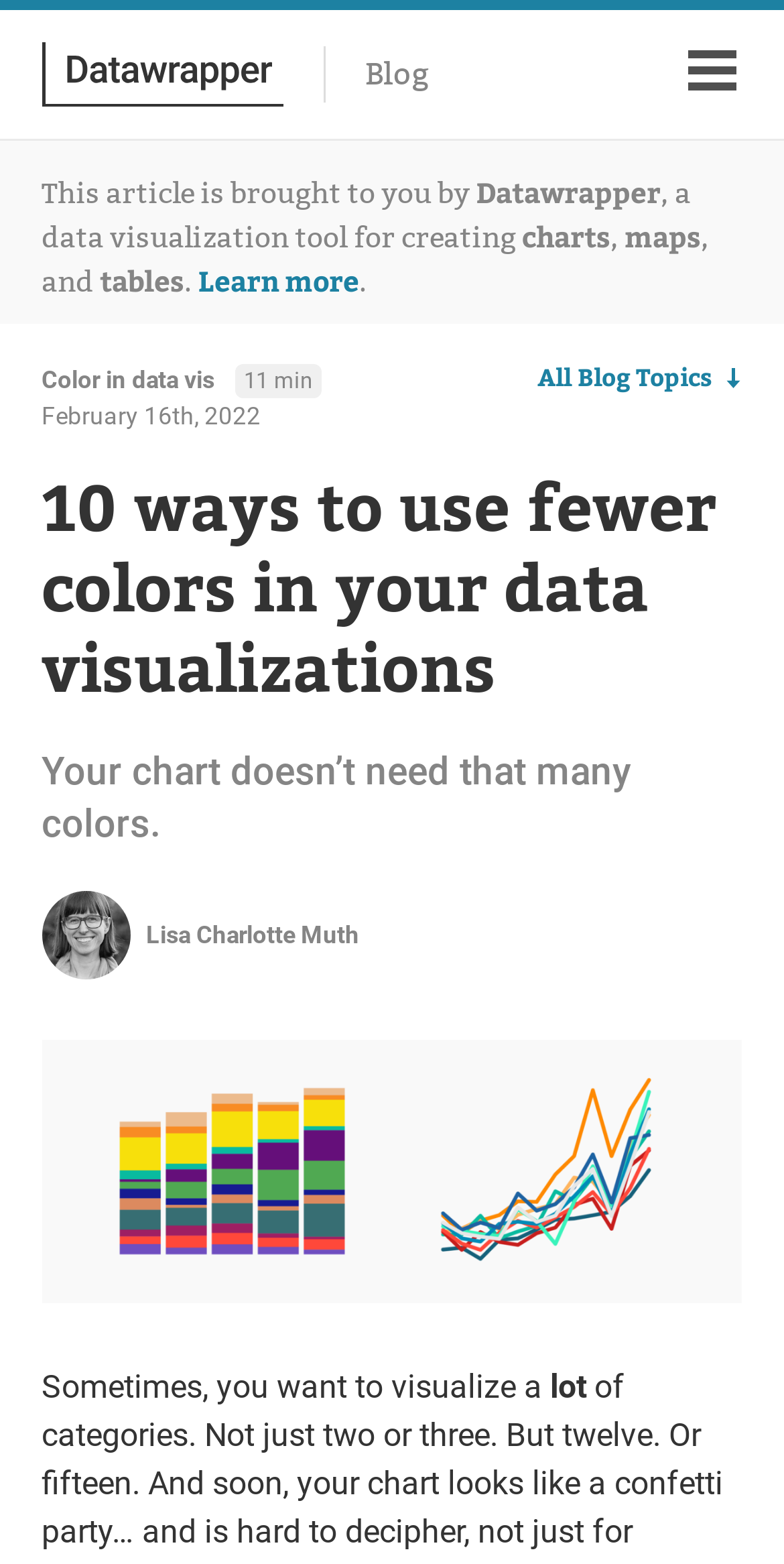Offer a comprehensive description of the webpage’s content and structure.

The webpage is a blog post titled "10 ways to use fewer colors in your data visualizations" on the Datawrapper Blog. At the top left, there is a Datawrapper logo, accompanied by a link to the blog. Below this, there is a brief description of Datawrapper as a data visualization tool for creating charts, maps, and tables. 

To the right of this description, there is a link to "Learn more" about Datawrapper. Further down, there is a link to "All Blog Topics" with a dropdown arrow icon. Below this, there is a link to "Color in data vis" and the date "February 16th, 2022" is displayed.

The main heading of the blog post is "10 ways to use fewer colors in your data visualizations", which spans almost the entire width of the page. Below this, there is a brief introduction to the topic, stating that charts often have too many colors. 

To the right of the introduction, there is a profile image of Lisa Muth, a member of the Datawrapper team, along with her name. Below this, there is a decorative header image showing a stacked bar chart and a line chart with many categories. 

The main content of the blog post begins below the header image, with a paragraph of text discussing the challenges of visualizing many categories in a chart.